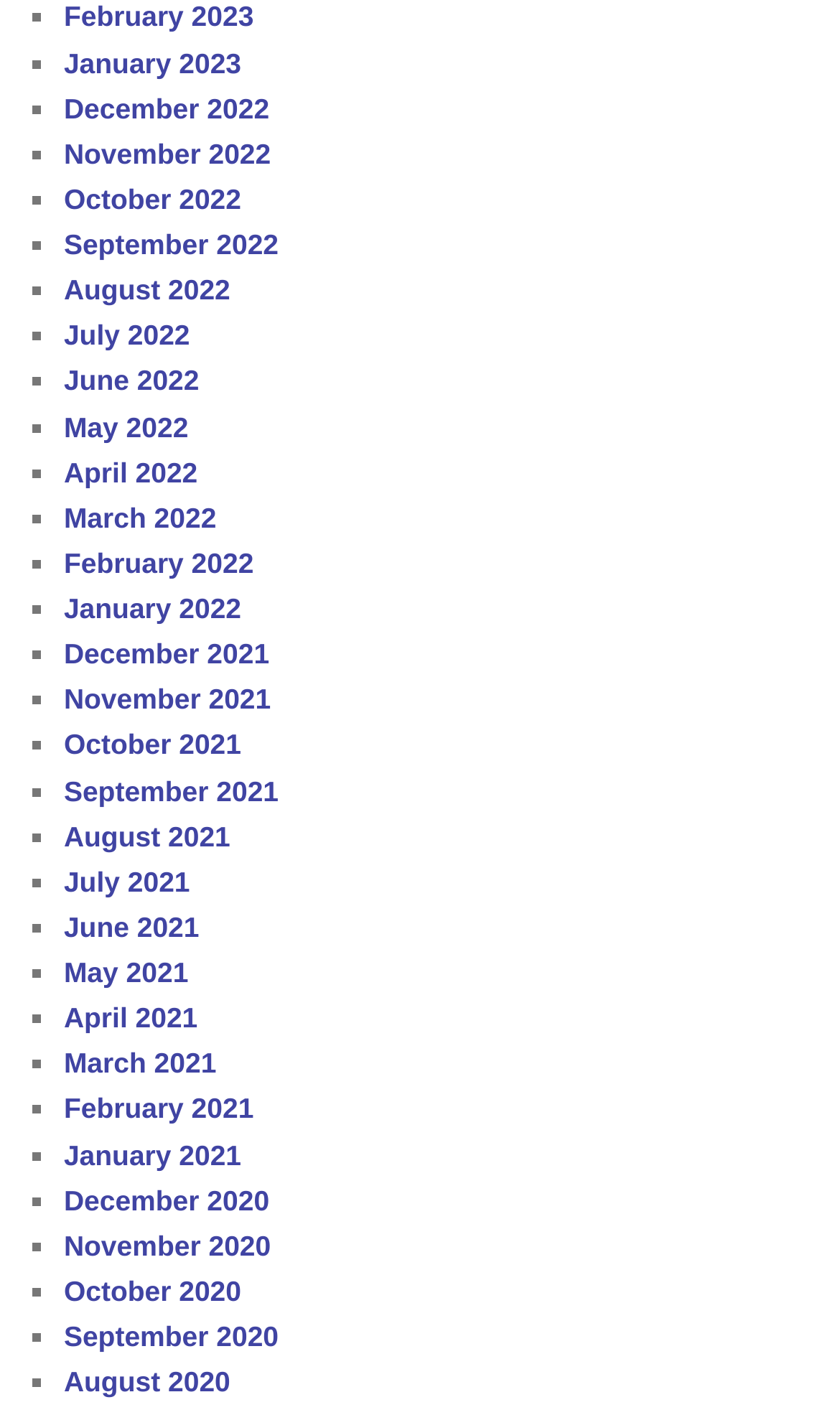Refer to the image and provide an in-depth answer to the question:
What symbol is used as a list marker?

I looked at the list of links on the webpage and found that each item is preceded by a list marker, which is a symbol '■'.